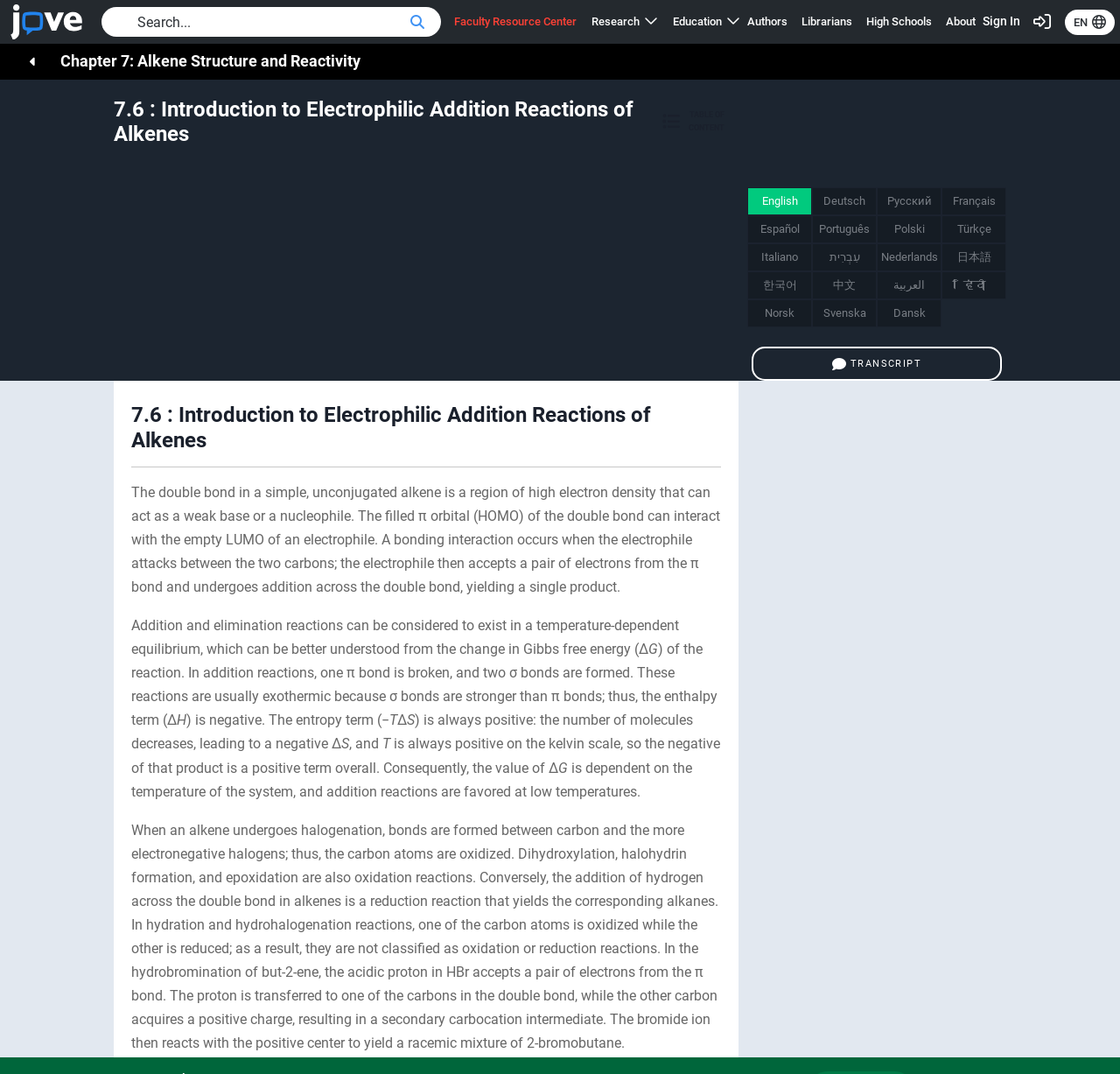Locate the bounding box of the UI element described in the following text: "parent_node: Faculty Resource Center".

[0.012, 0.0, 0.079, 0.041]